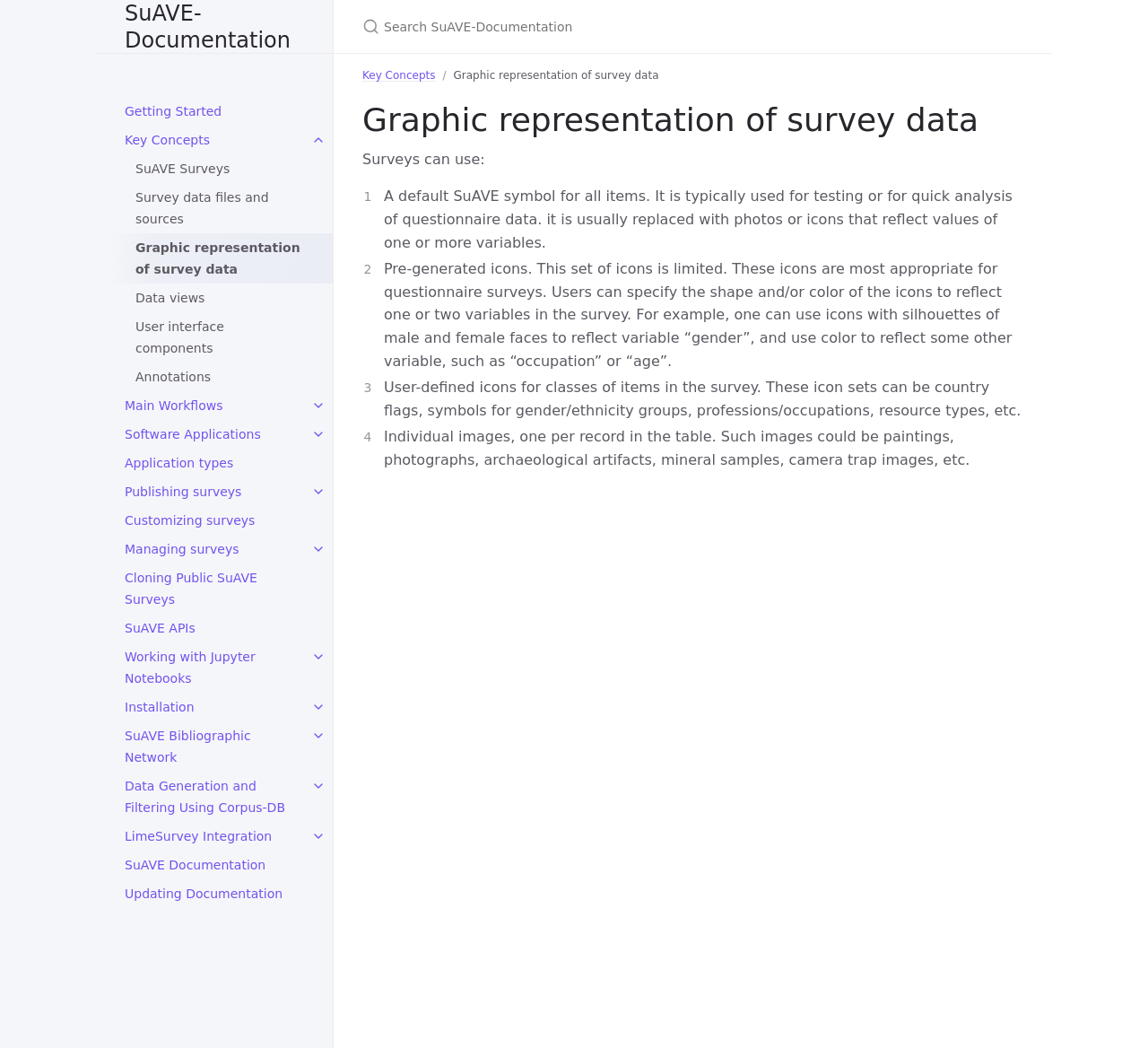Identify the main heading from the webpage and provide its text content.

Graphic representation of survey data